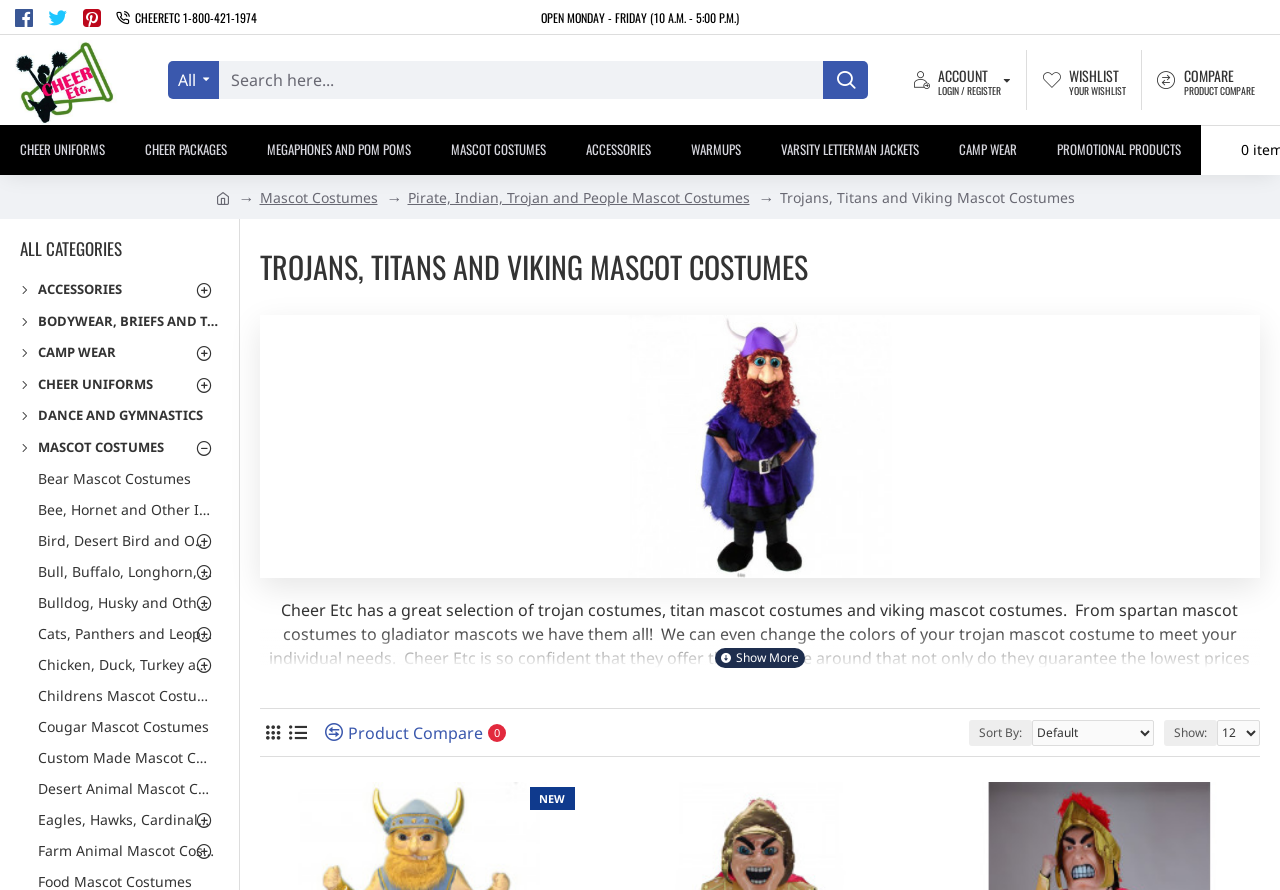Can the colors of the mascot costumes be changed?
Please give a detailed and elaborate answer to the question.

The webpage content states that 'We can even change the colors of your trojan mascot costume to meet your individual needs.' This implies that the colors of the mascot costumes can be changed.